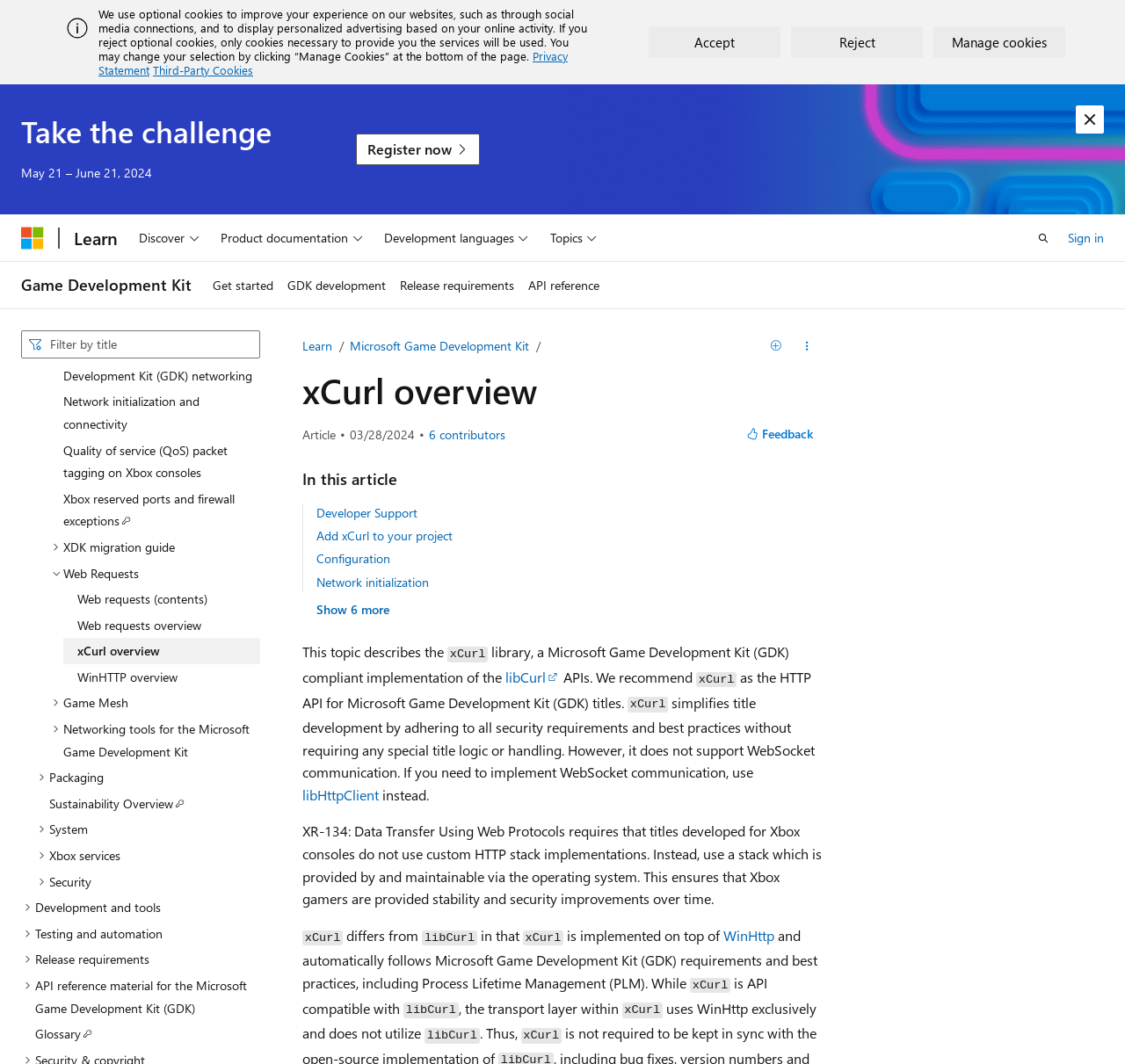Answer the following query concisely with a single word or phrase:
What is the text of the second link in the 'Global' navigation section?

Product documentation